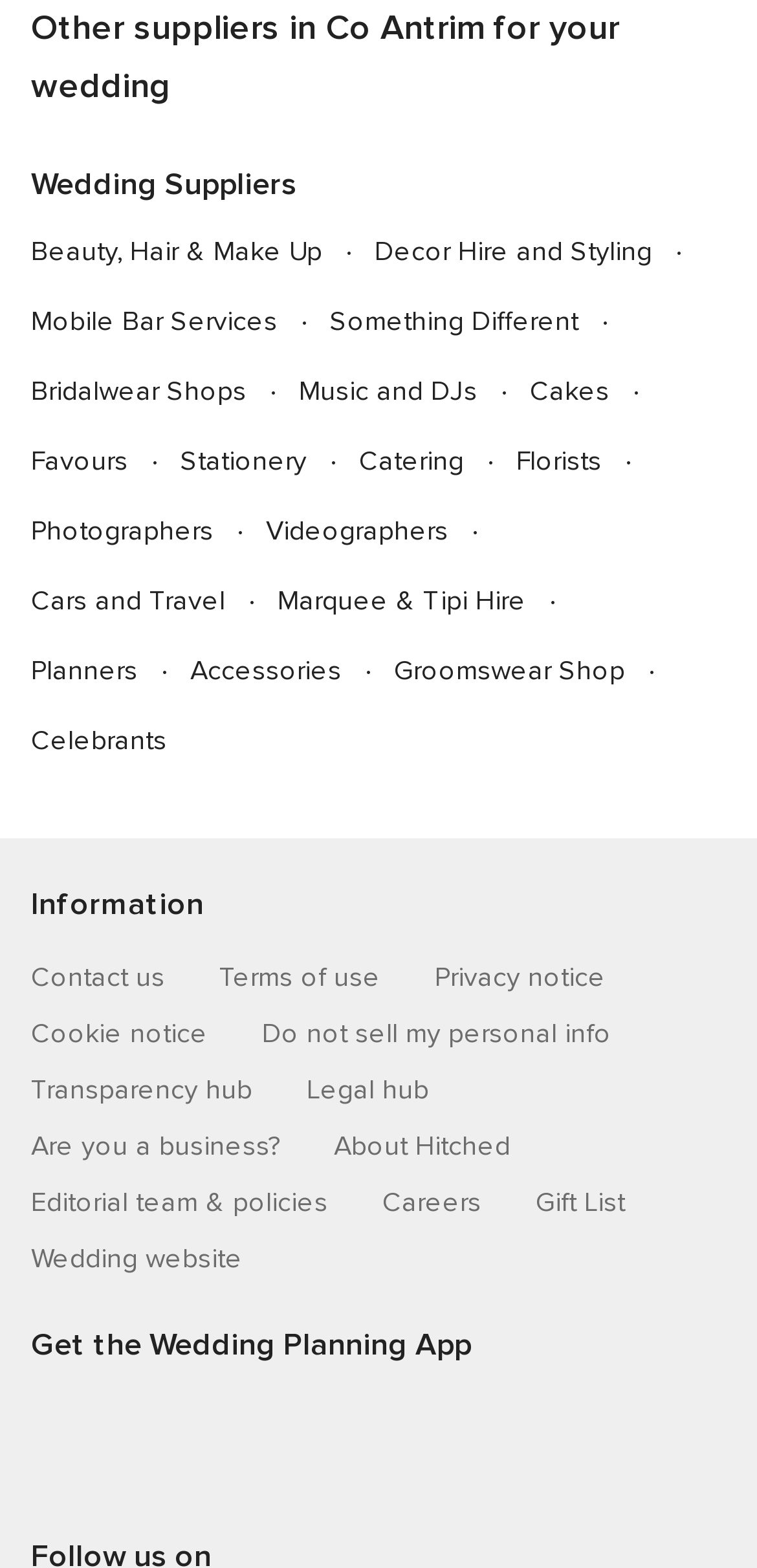Please predict the bounding box coordinates (top-left x, top-left y, bottom-right x, bottom-right y) for the UI element in the screenshot that fits the description: Editorial team & policies

[0.041, 0.754, 0.433, 0.78]